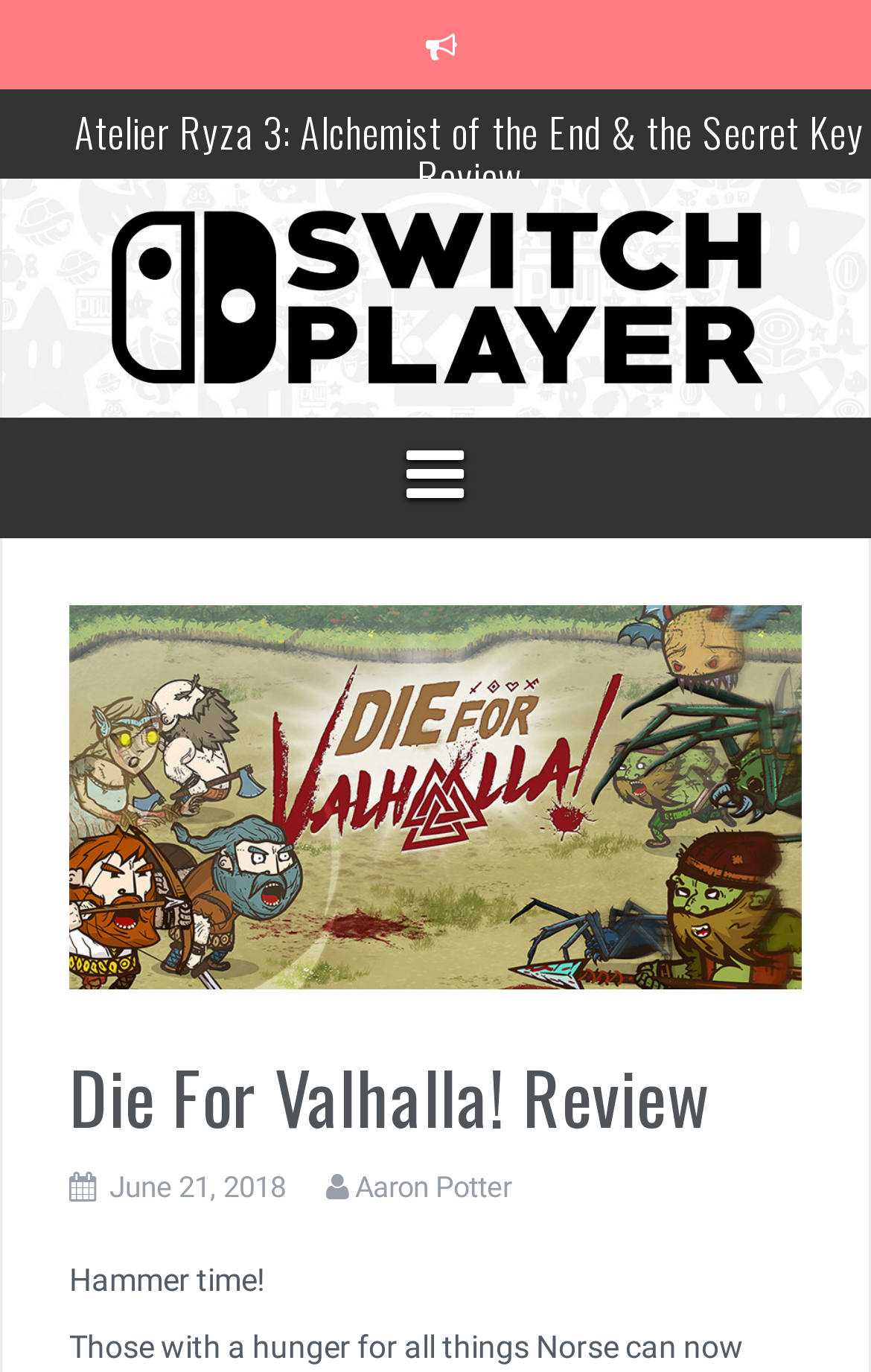Pinpoint the bounding box coordinates of the area that should be clicked to complete the following instruction: "Read the review of Coffee Talk Episode 2: Hibiscus & Butterfly". The coordinates must be given as four float numbers between 0 and 1, i.e., [left, top, right, bottom].

[0.106, 0.075, 0.971, 0.117]